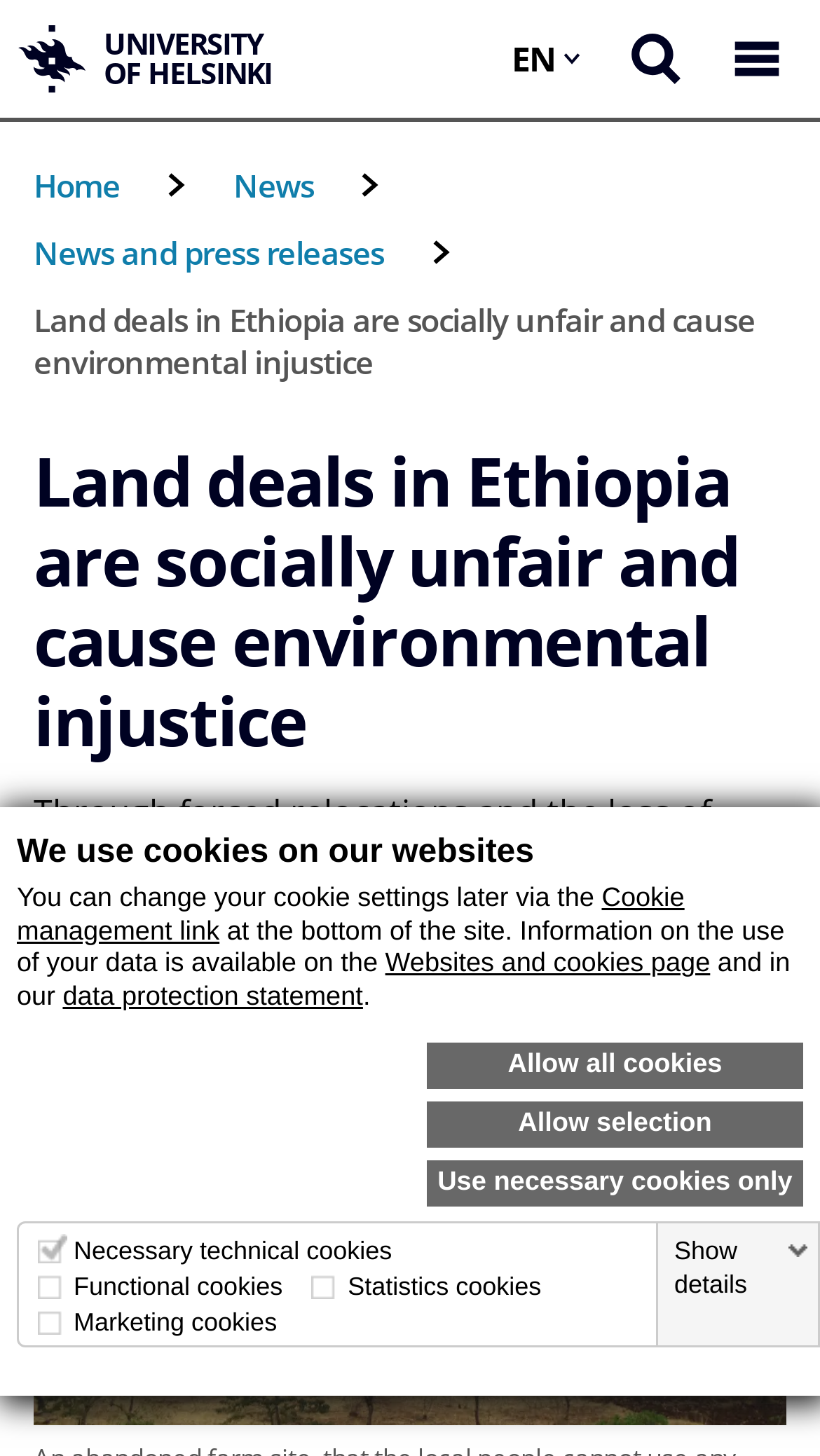Pinpoint the bounding box coordinates of the clickable area necessary to execute the following instruction: "Open the search form". The coordinates should be given as four float numbers between 0 and 1, namely [left, top, right, bottom].

[0.744, 0.0, 0.856, 0.081]